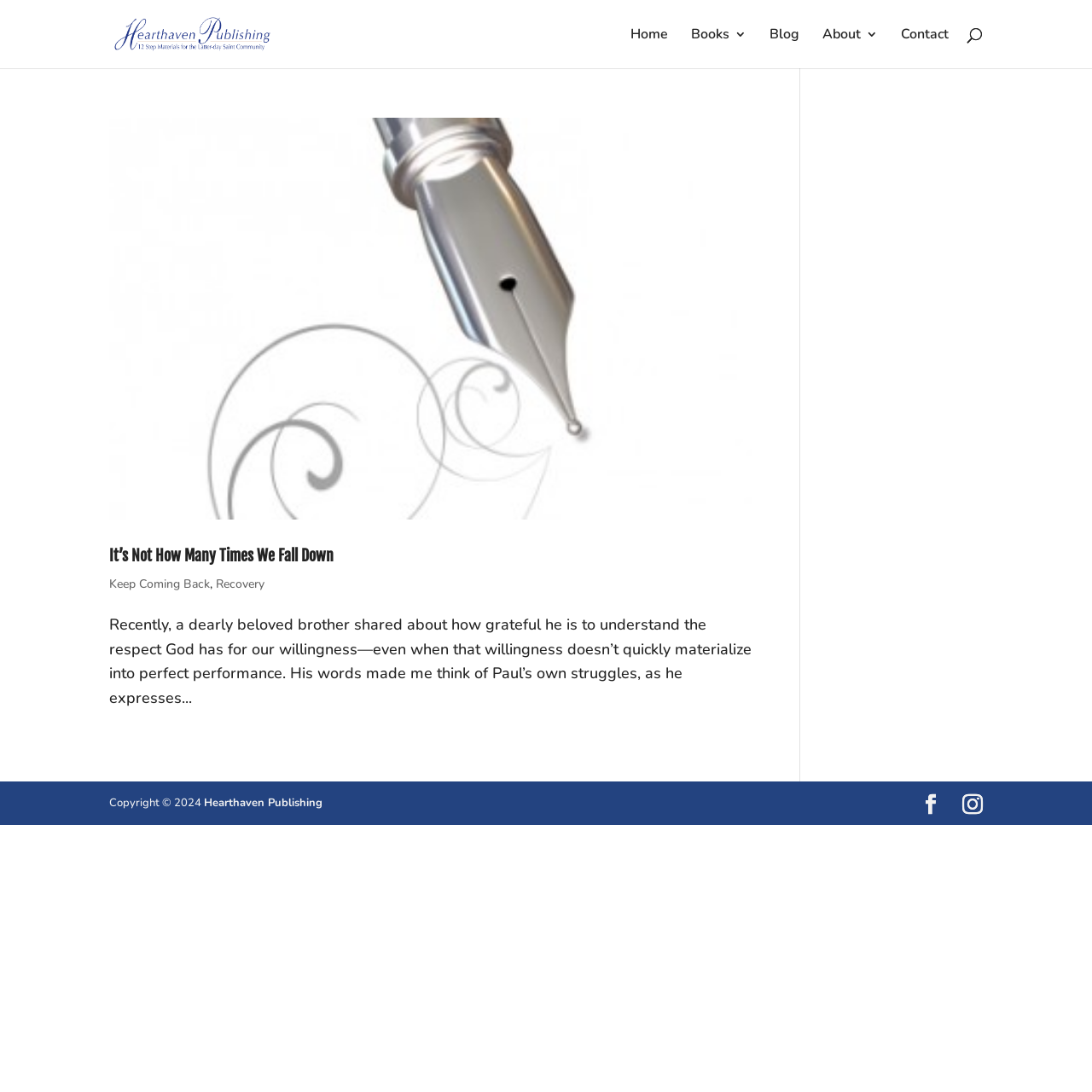Can you specify the bounding box coordinates for the region that should be clicked to fulfill this instruction: "search for something".

[0.1, 0.0, 0.9, 0.001]